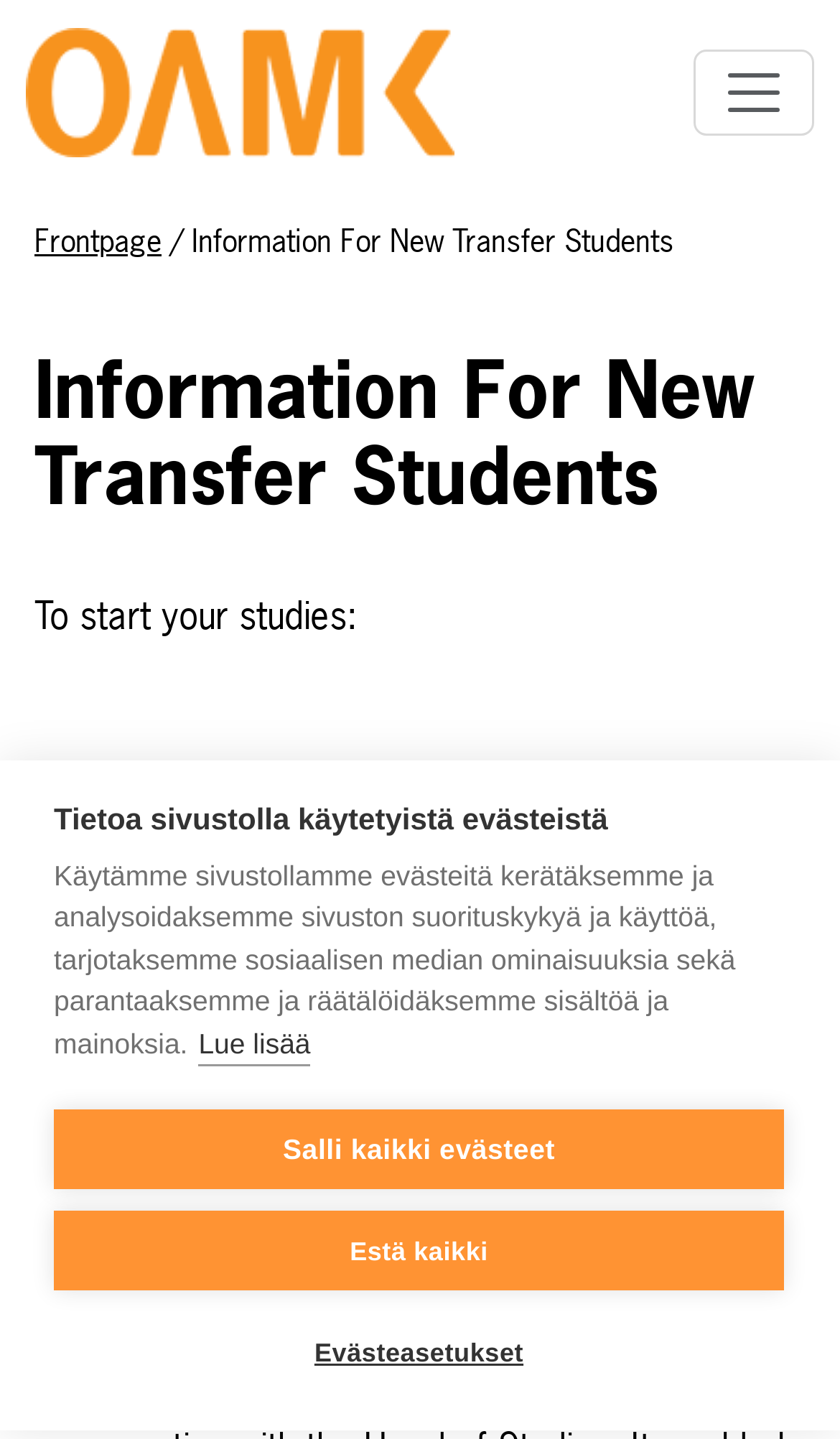What is the deadline to confirm study place?
Please use the image to deliver a detailed and complete answer.

The deadline to confirm study place can be found in the list of instructions on the webpage, specifically in the first point, which states 'Confirm your study place and enroll for the academic year 2024-2025 by 11th of August 2024 at 3.00 pm Finnish time at the latest.'